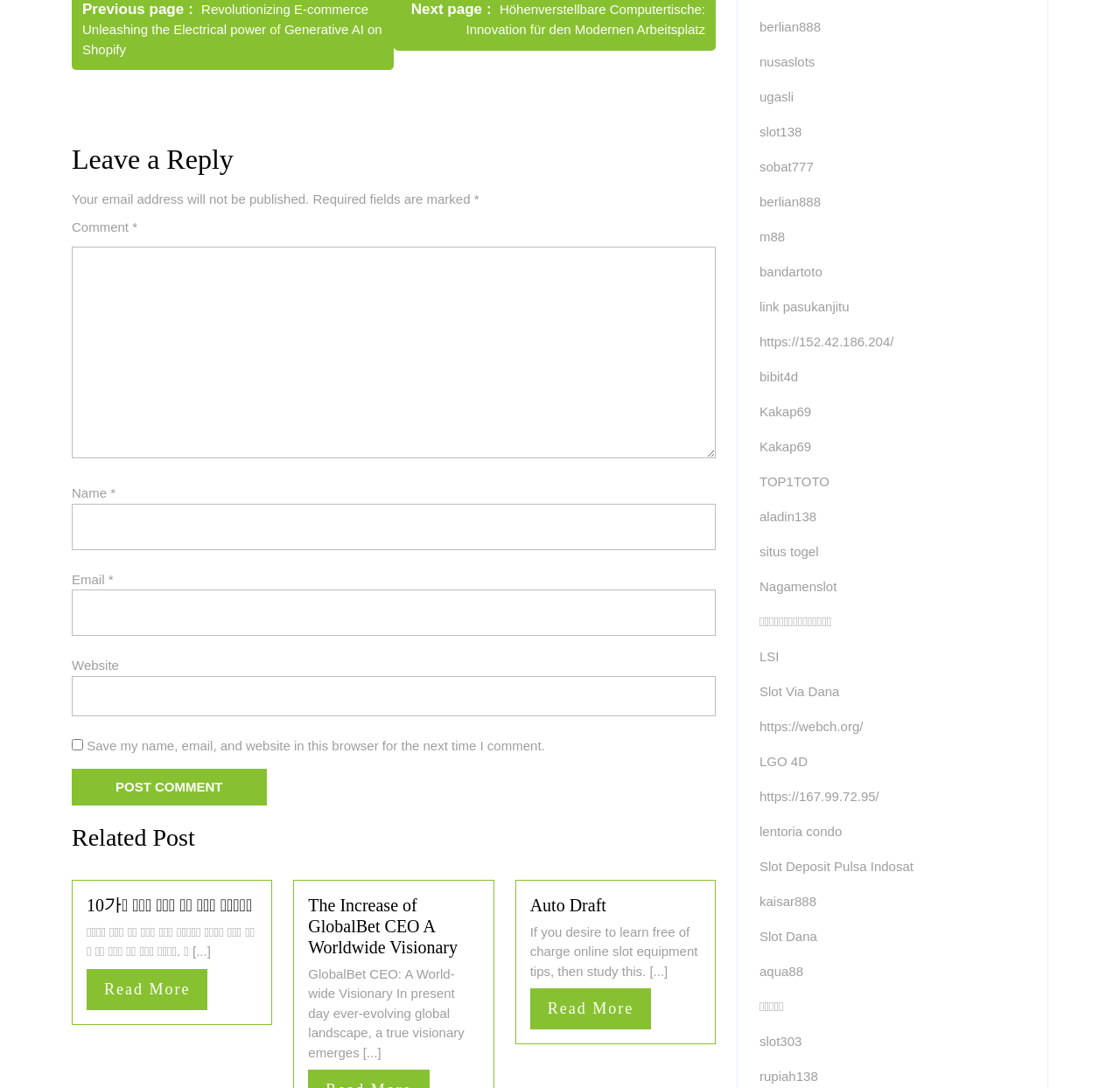Specify the bounding box coordinates of the region I need to click to perform the following instruction: "Read more about '10가지 최고의 온라인 도박 실수를 피하십시오'". The coordinates must be four float numbers in the range of 0 to 1, i.e., [left, top, right, bottom].

[0.077, 0.891, 0.186, 0.928]